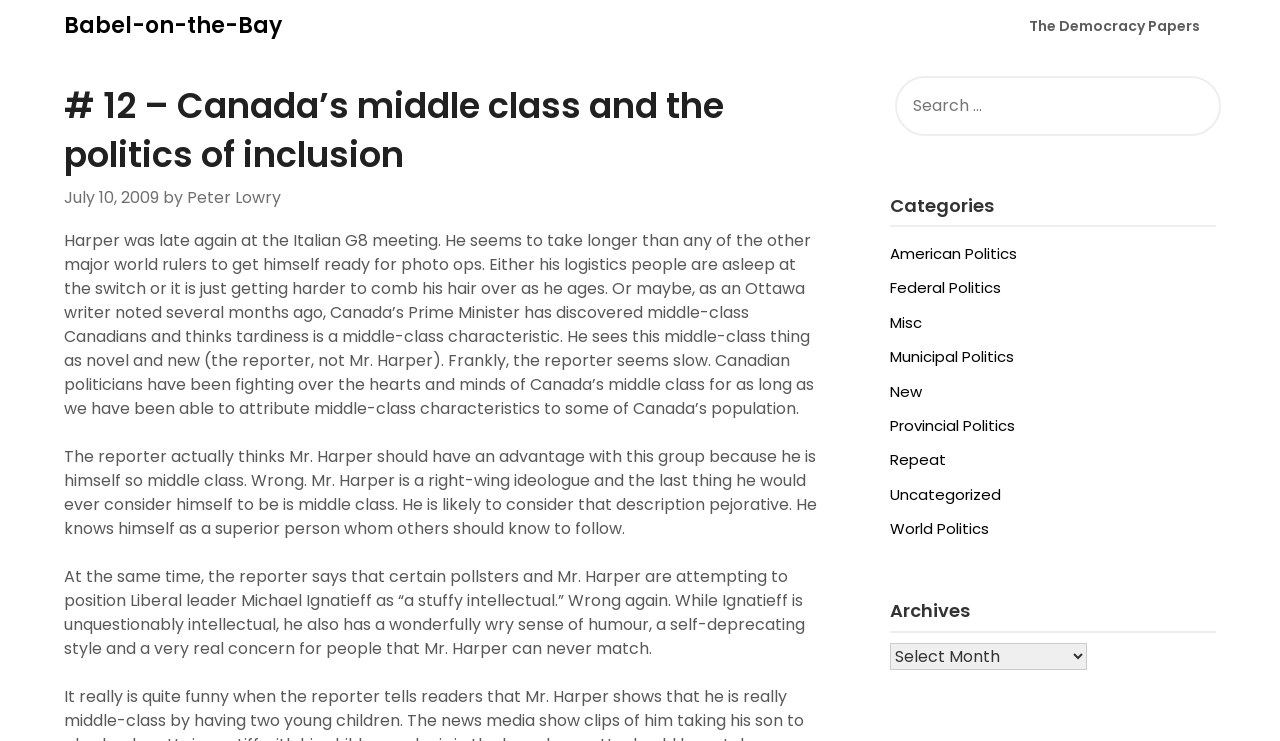Pinpoint the bounding box coordinates of the clickable element needed to complete the instruction: "Click the link to Babel-on-the-Bay". The coordinates should be provided as four float numbers between 0 and 1: [left, top, right, bottom].

[0.05, 0.011, 0.22, 0.059]